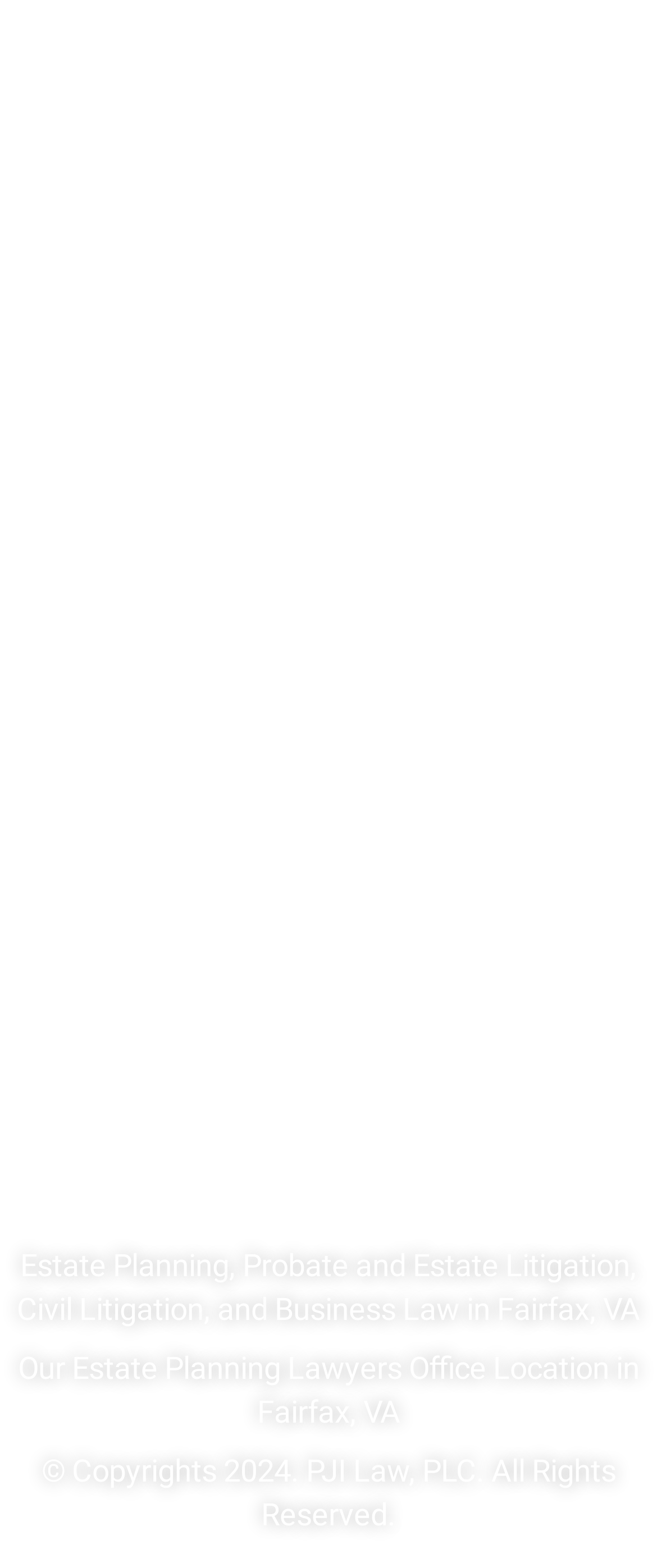Please find the bounding box coordinates of the section that needs to be clicked to achieve this instruction: "Visit the home page".

[0.083, 0.452, 0.271, 0.501]